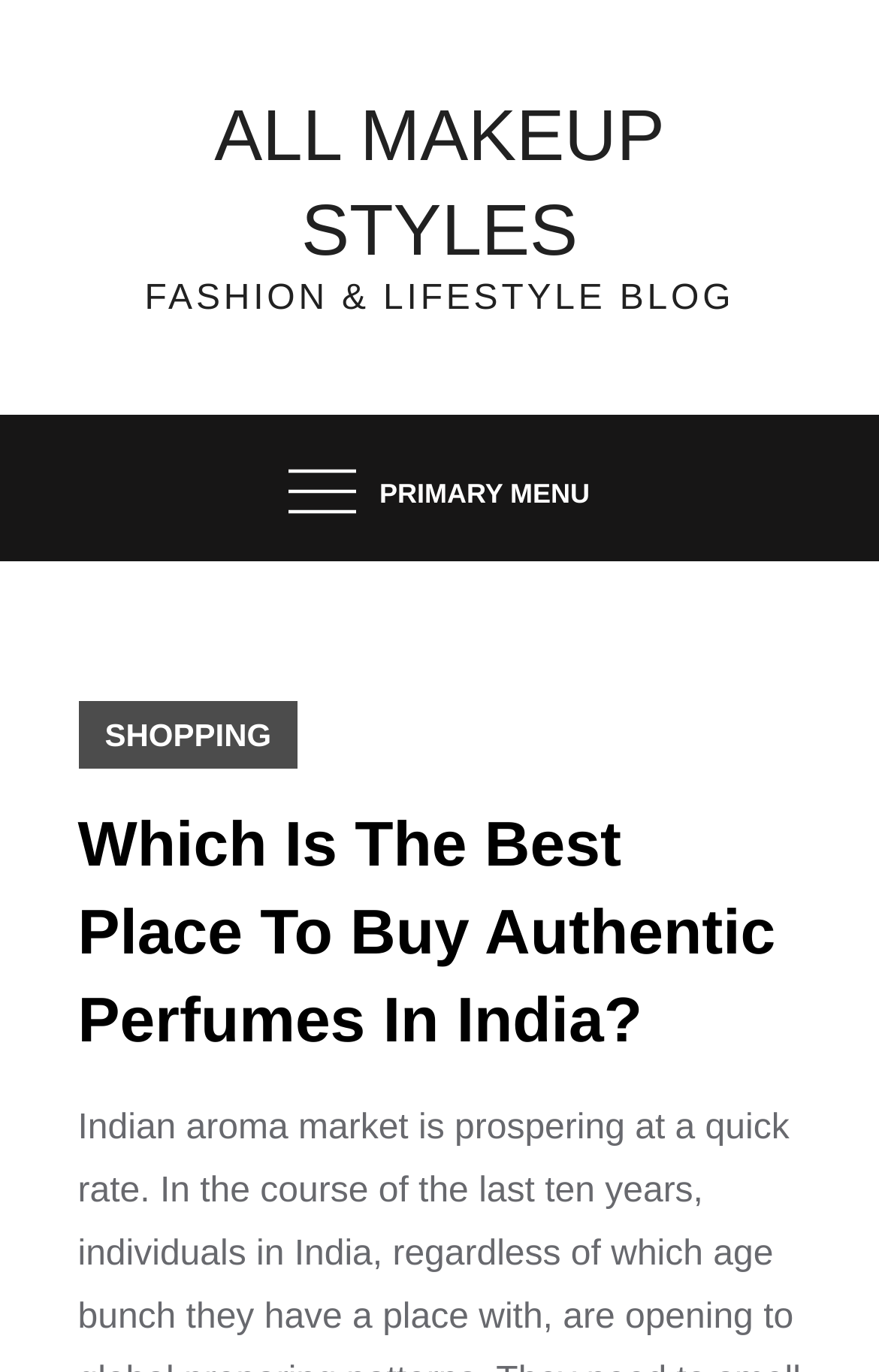Find and extract the text of the primary heading on the webpage.

Which Is The Best Place To Buy Authentic Perfumes In India?